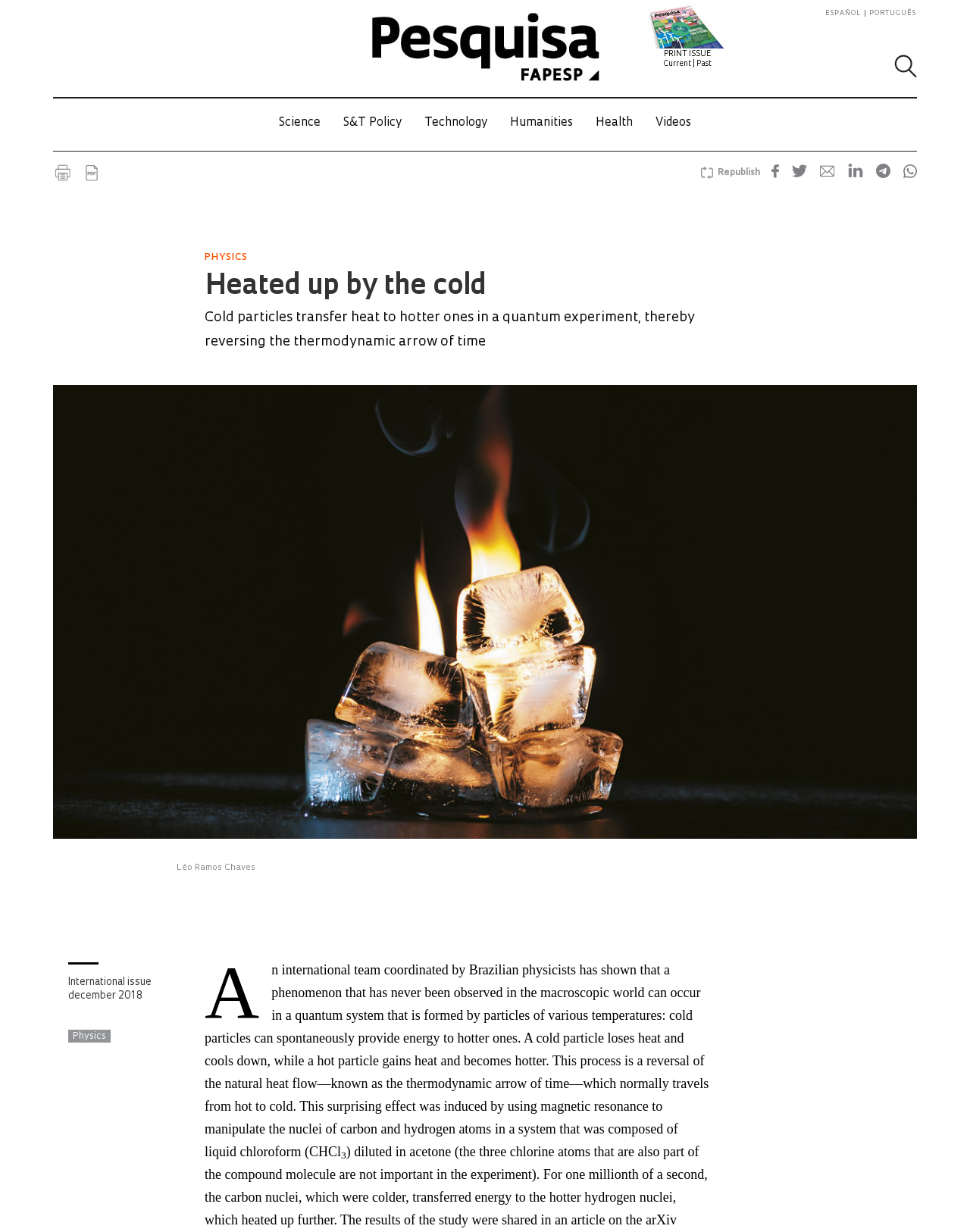What is the author of the article?
Provide a detailed answer to the question using information from the image.

The webpage has a static text 'Léo Ramos Chaves' which is likely the author of the article, as it is placed below the article title and above the article content.